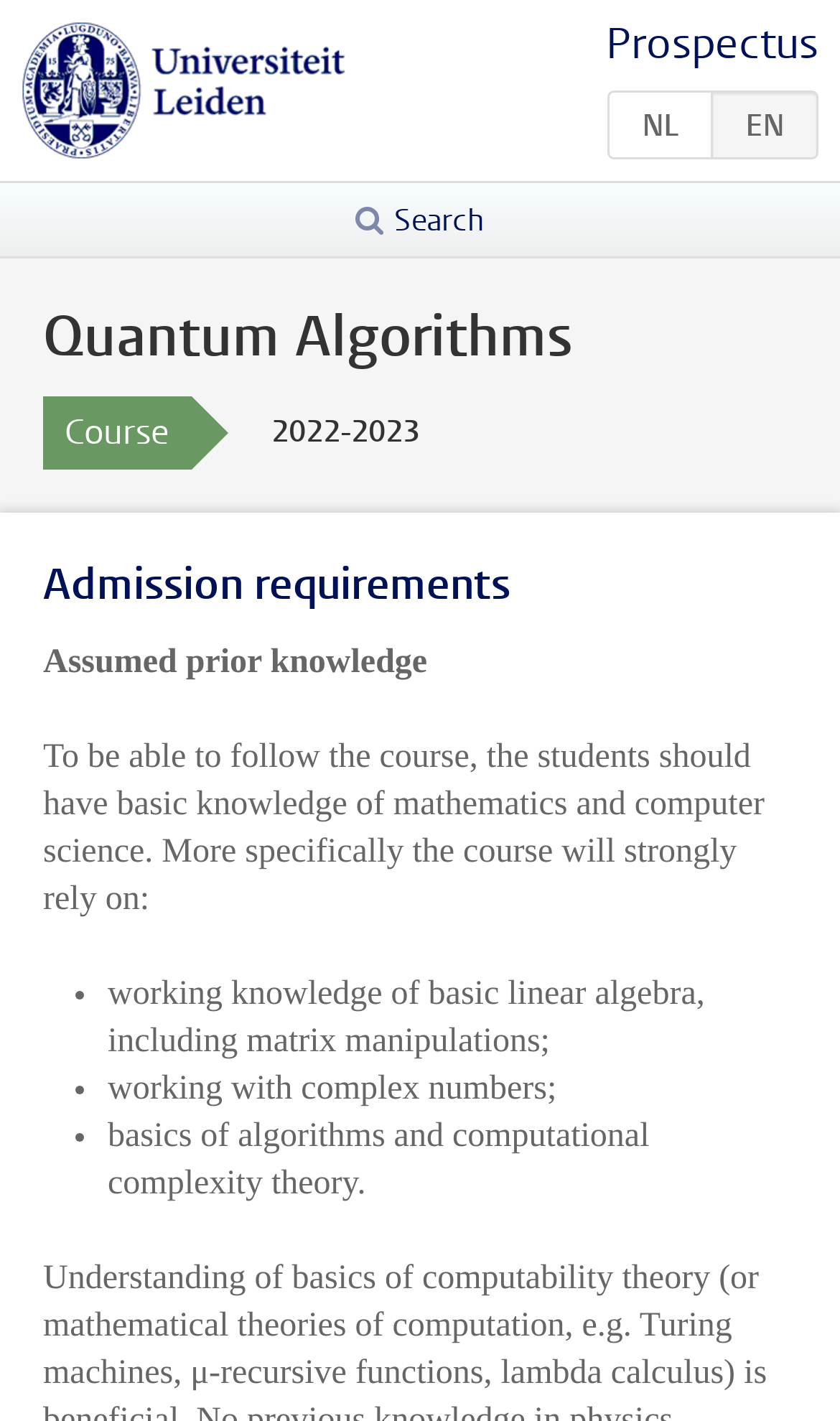What is the course about?
Please respond to the question with a detailed and well-explained answer.

The course is about Quantum Algorithms, as indicated by the heading on the webpage. The webpage provides information about the course, including admission requirements and assumed prior knowledge.